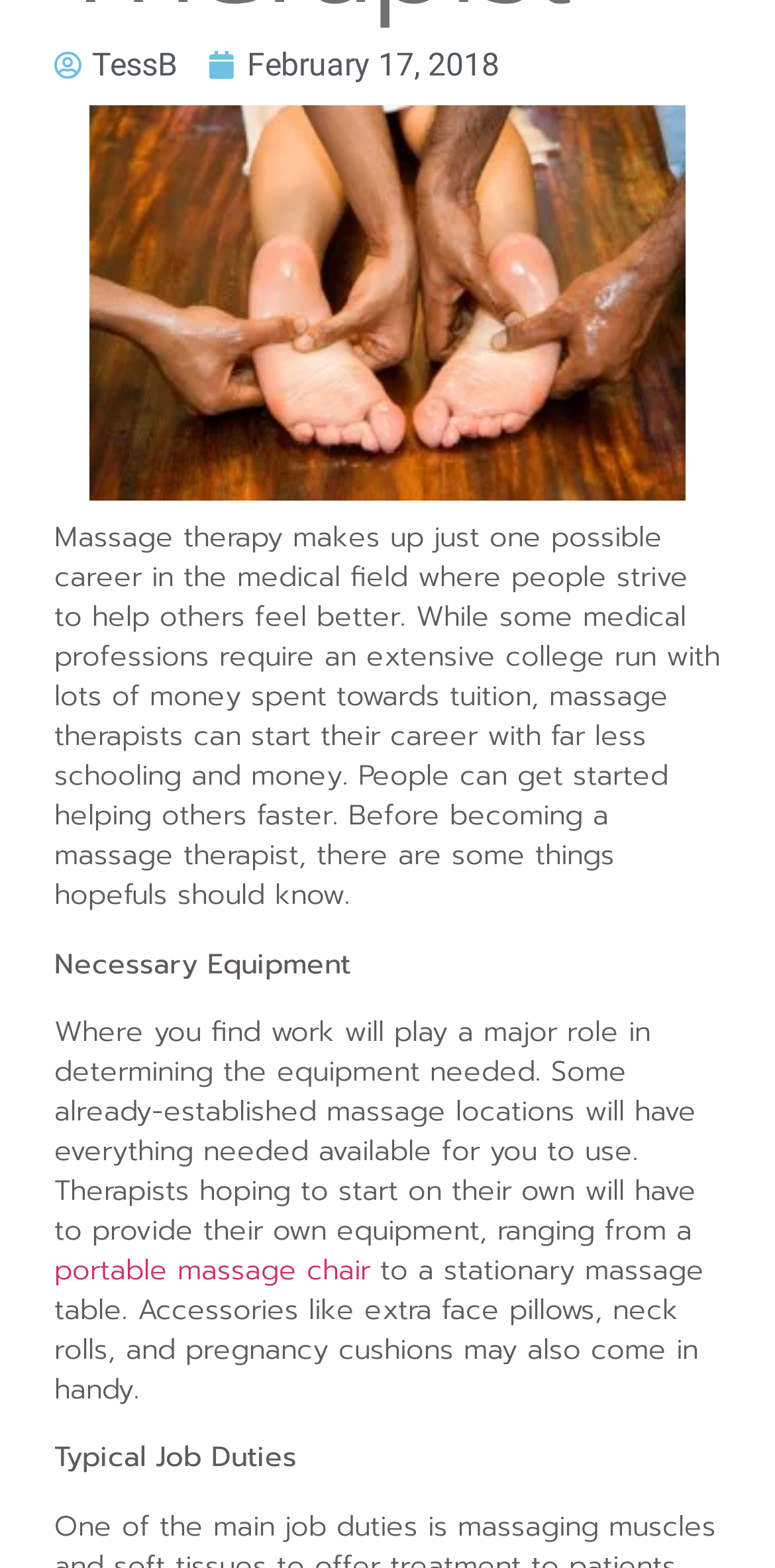What is the topic of the article?
Identify the answer in the screenshot and reply with a single word or phrase.

Massage therapy